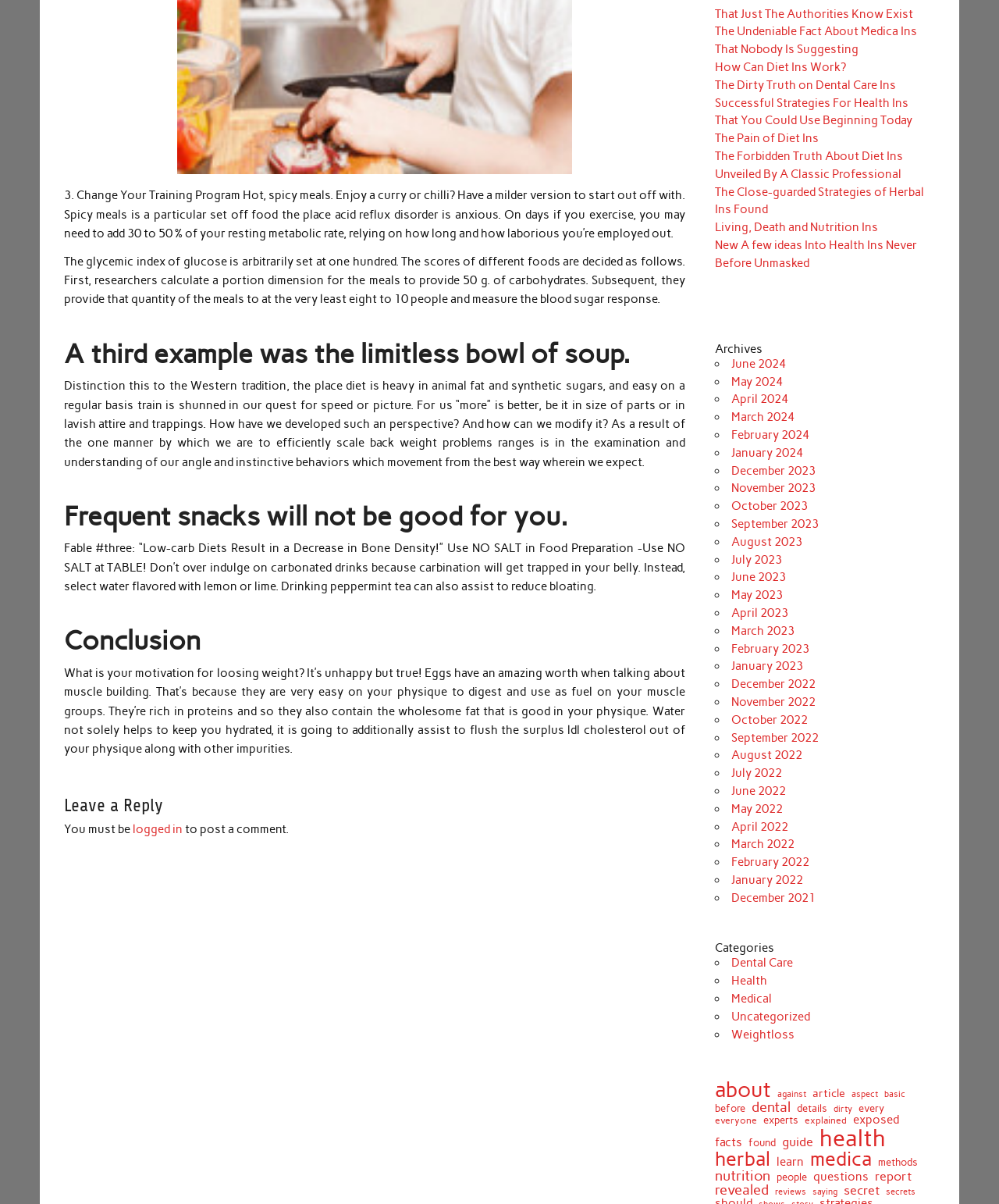Determine the bounding box coordinates of the UI element described below. Use the format (top-left x, top-left y, bottom-right x, bottom-right y) with floating point numbers between 0 and 1: The Pain of Diet Ins

[0.715, 0.109, 0.819, 0.121]